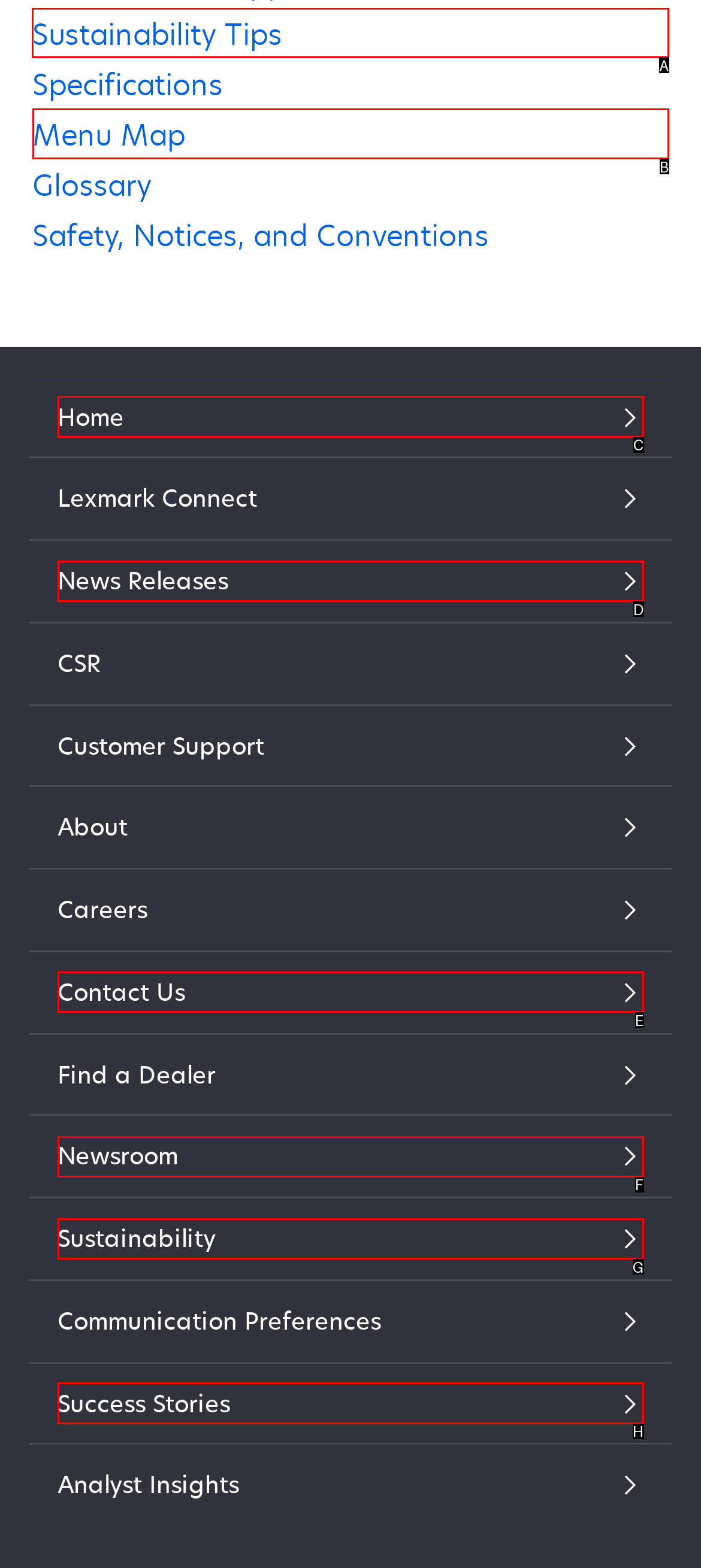Find the option you need to click to complete the following instruction: View Sustainability Tips
Answer with the corresponding letter from the choices given directly.

A